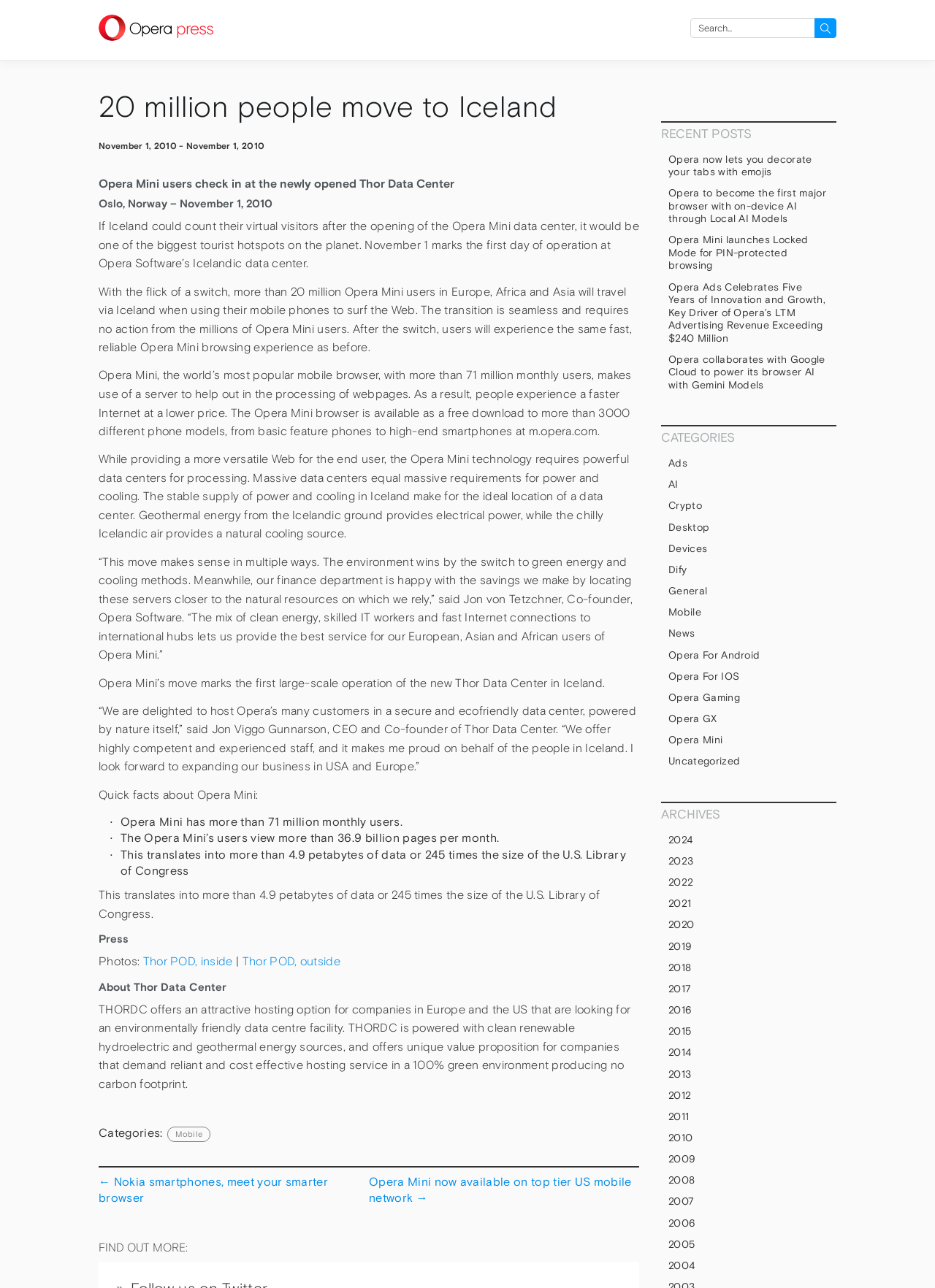Give a complete and precise description of the webpage's appearance.

The webpage is about Opera Newsroom, with a focus on Opera Mini users and the newly opened Thor Data Center in Oslo, Norway. At the top, there is a link to "Opera Newsroom press" and an image of the Opera Newsroom logo. Below this, there is a search bar with a button to search for specific content.

The main article is divided into several sections. The first section has a heading "20 million people move to Iceland" and provides information about Opera Mini users and the Thor Data Center. The text explains that with the opening of the data center, more than 20 million Opera Mini users in Europe, Africa, and Asia will be connected to Iceland, making it one of the biggest tourist hotspots on the planet.

The next section provides more details about Opera Mini, including its features and benefits. It mentions that Opera Mini has more than 71 million monthly users and that the browser is available for download on over 3000 different phone models.

The article also includes quotes from Jon von Tetzchner, Co-founder of Opera Software, and Jon Viggo Gunnarson, CEO and Co-founder of Thor Data Center, discussing the benefits of the data center and its eco-friendly features.

Below the main article, there are several links to related content, including "Press", "About Thor Data Center", and "Quick facts about Opera Mini". There are also links to photos of the Thor Data Center.

At the bottom of the page, there are several sections, including "FIND OUT MORE", "RECENT POSTS", "CATEGORIES", and "ARCHIVES". These sections provide links to other articles and content on the Opera Newsroom website.